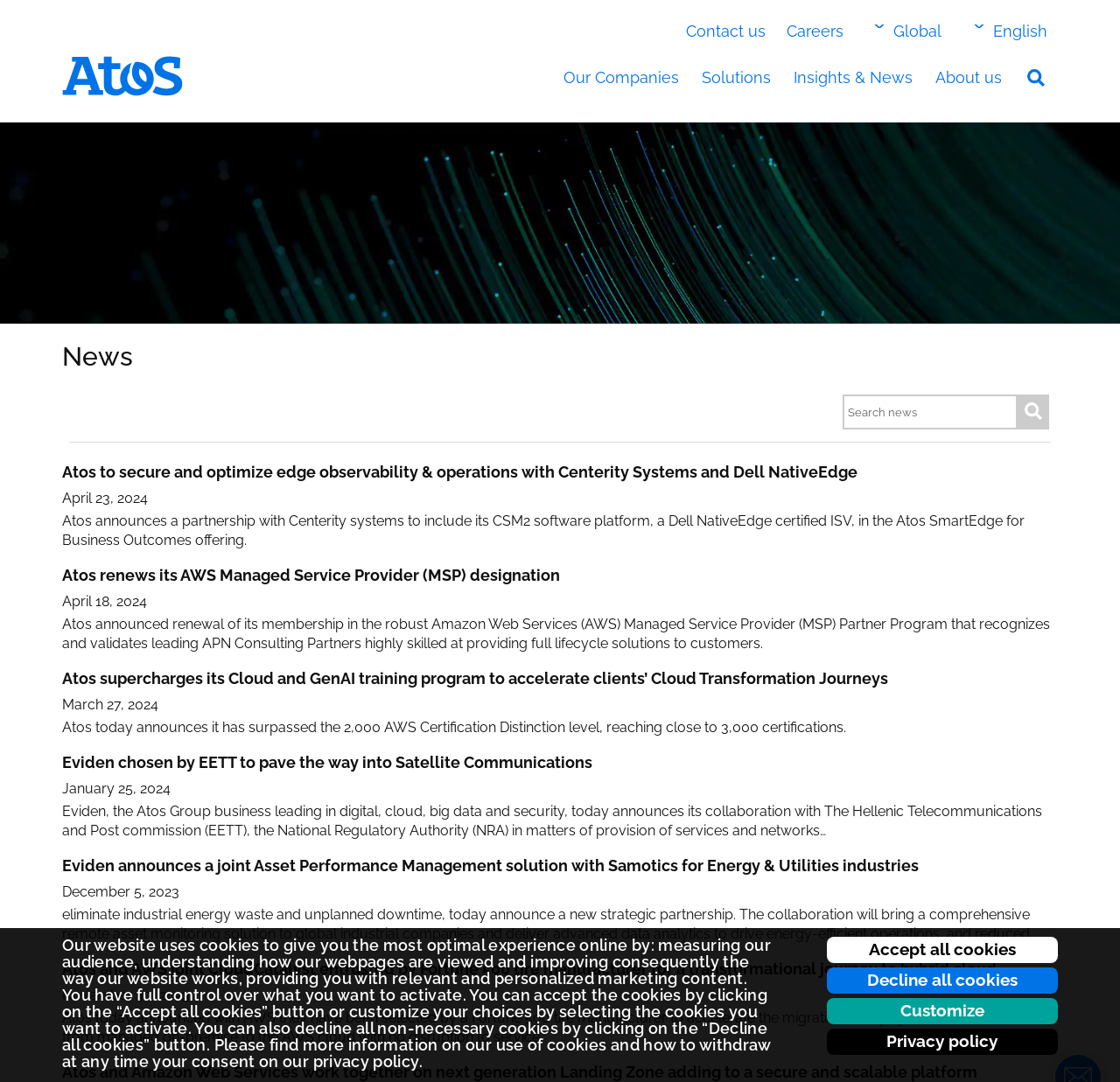Please locate the bounding box coordinates of the region I need to click to follow this instruction: "Search for a specific company".

[0.905, 0.052, 0.945, 0.092]